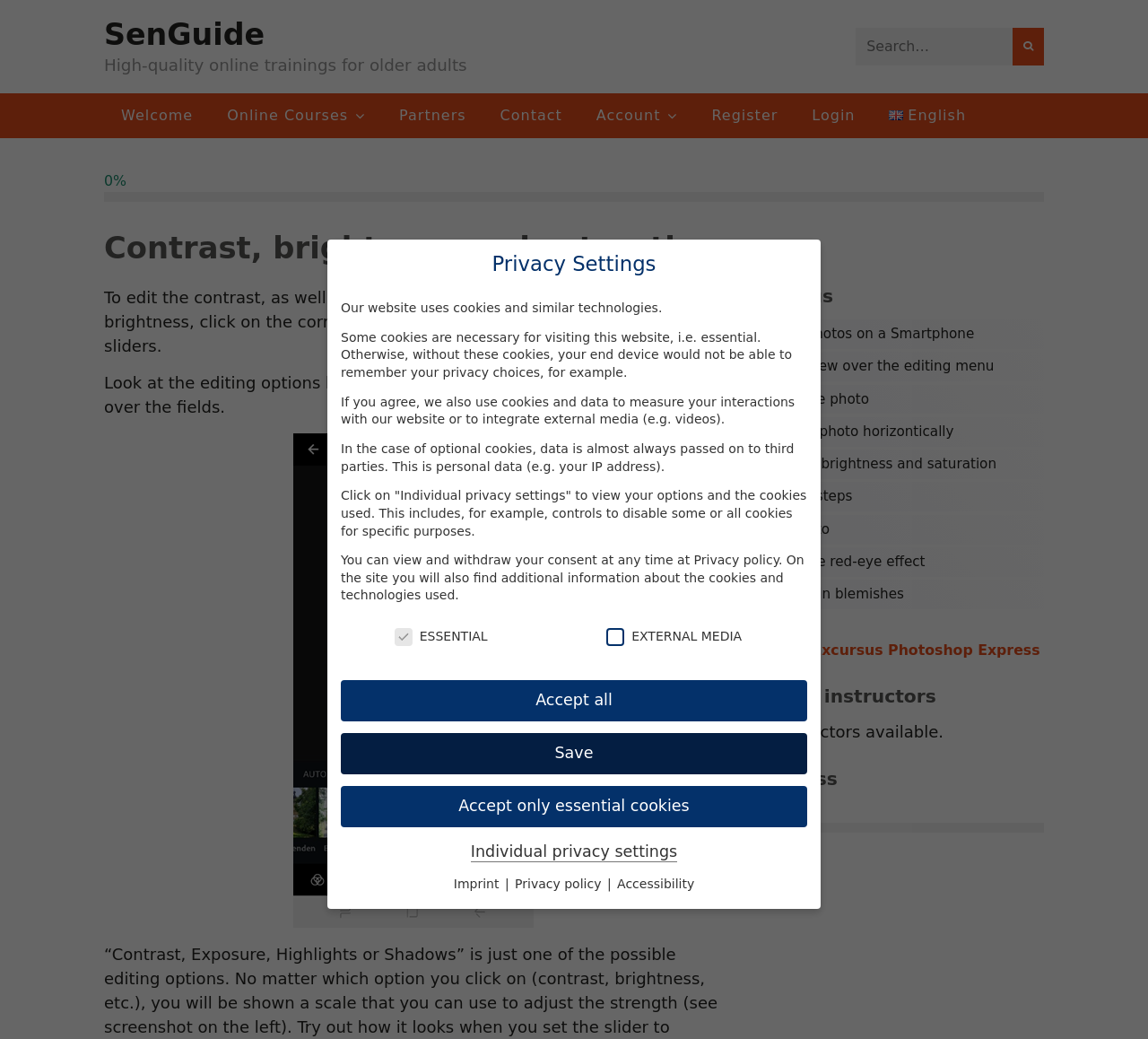Please give the bounding box coordinates of the area that should be clicked to fulfill the following instruction: "Register for an account". The coordinates should be in the format of four float numbers from 0 to 1, i.e., [left, top, right, bottom].

[0.605, 0.09, 0.692, 0.133]